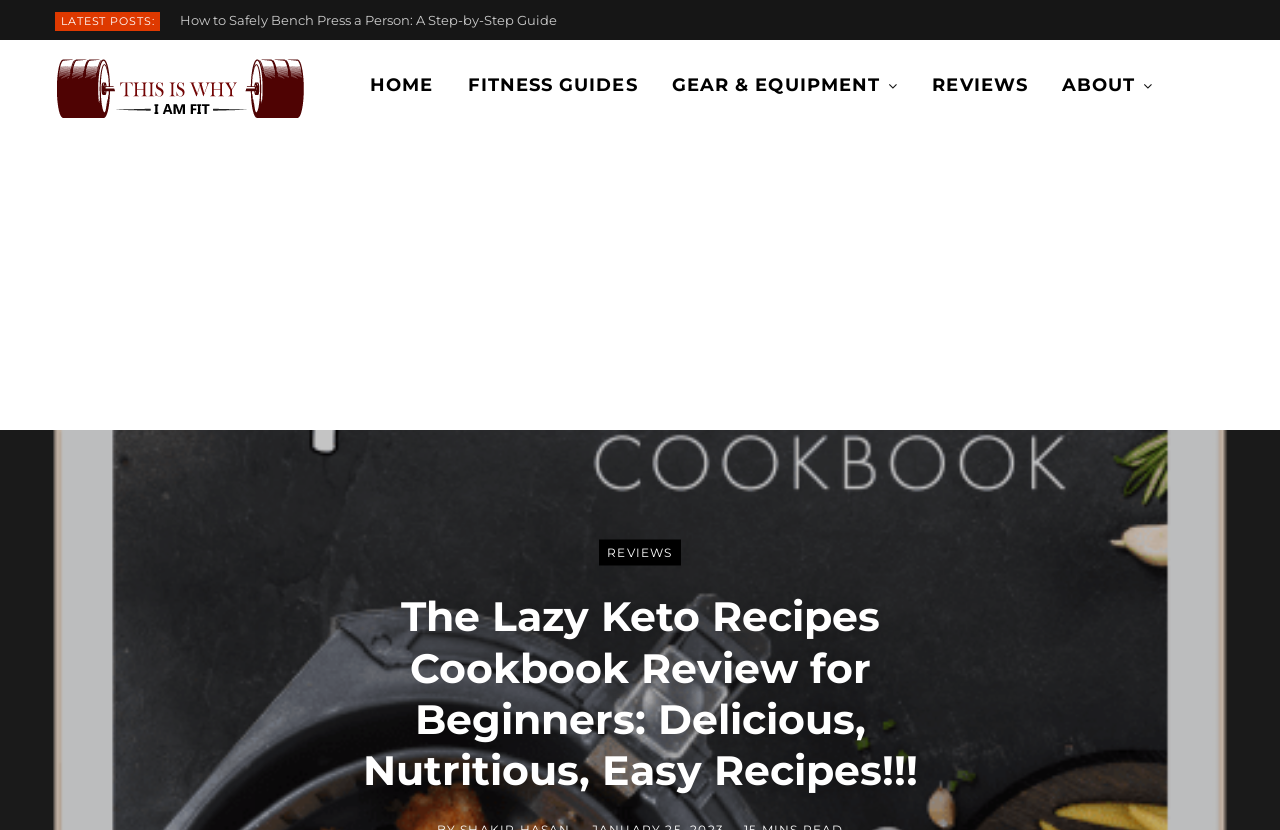Using the provided element description, identify the bounding box coordinates as (top-left x, top-left y, bottom-right x, bottom-right y). Ensure all values are between 0 and 1. Description: 400-626-7878

None